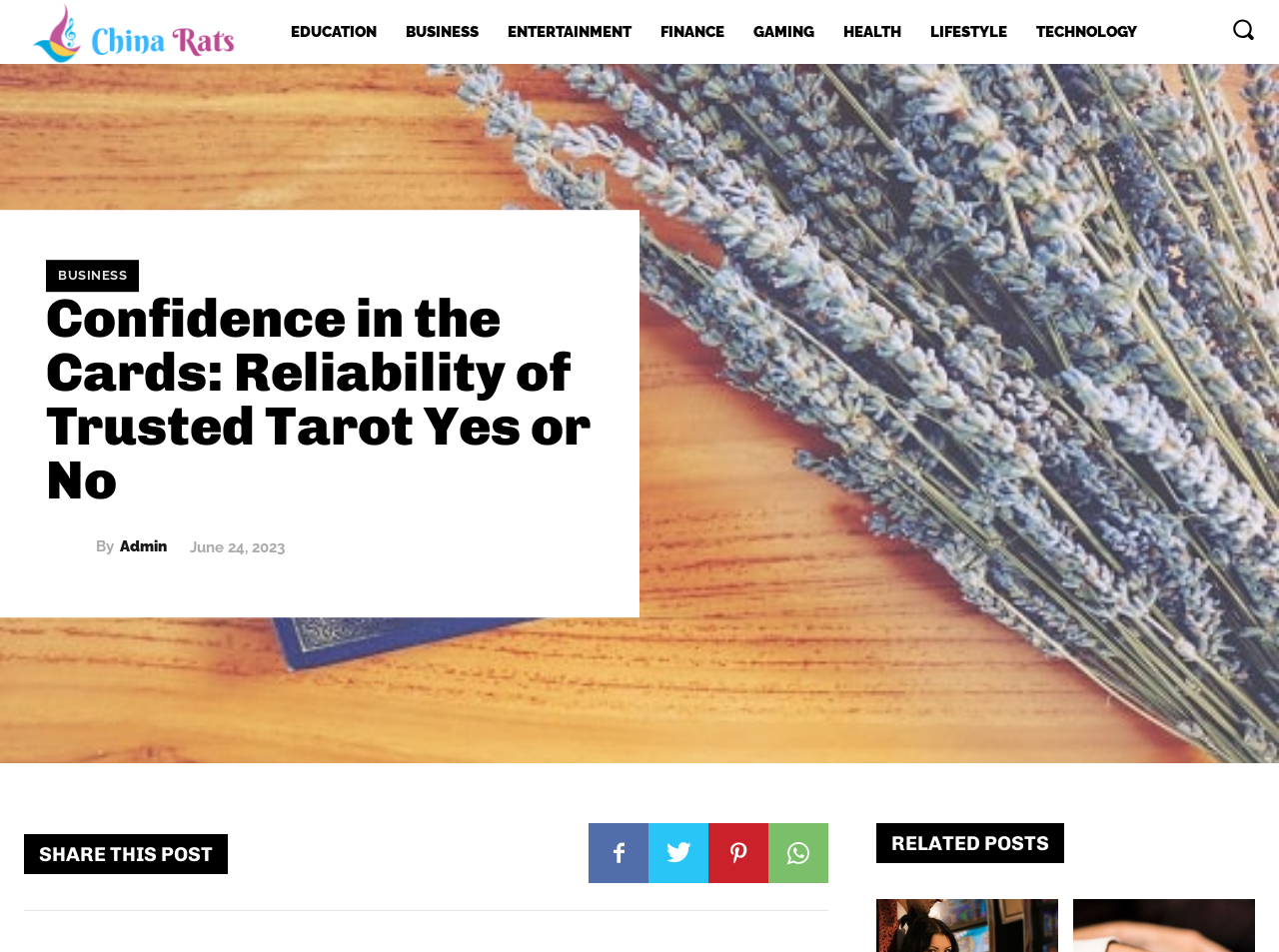Select the bounding box coordinates of the element I need to click to carry out the following instruction: "Click the logo".

[0.019, 0.0, 0.186, 0.067]